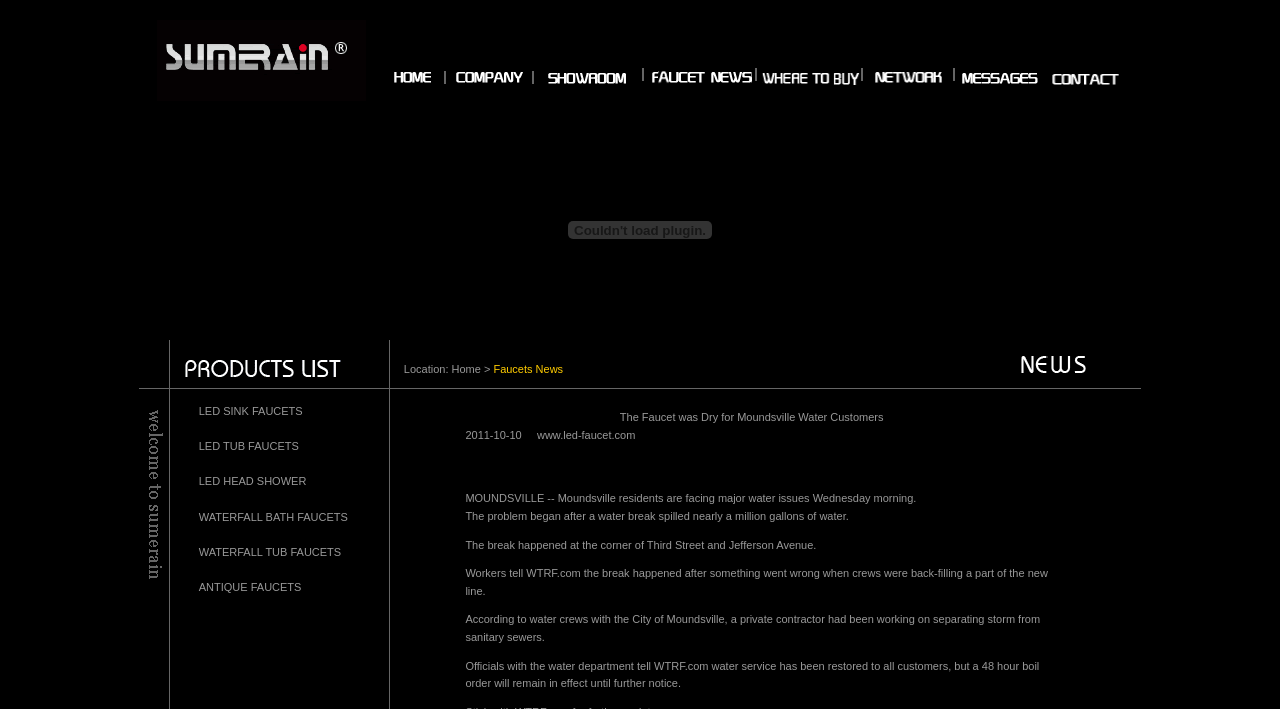Could you provide the bounding box coordinates for the portion of the screen to click to complete this instruction: "Click the image of LED sink faucets"?

[0.145, 0.563, 0.304, 0.952]